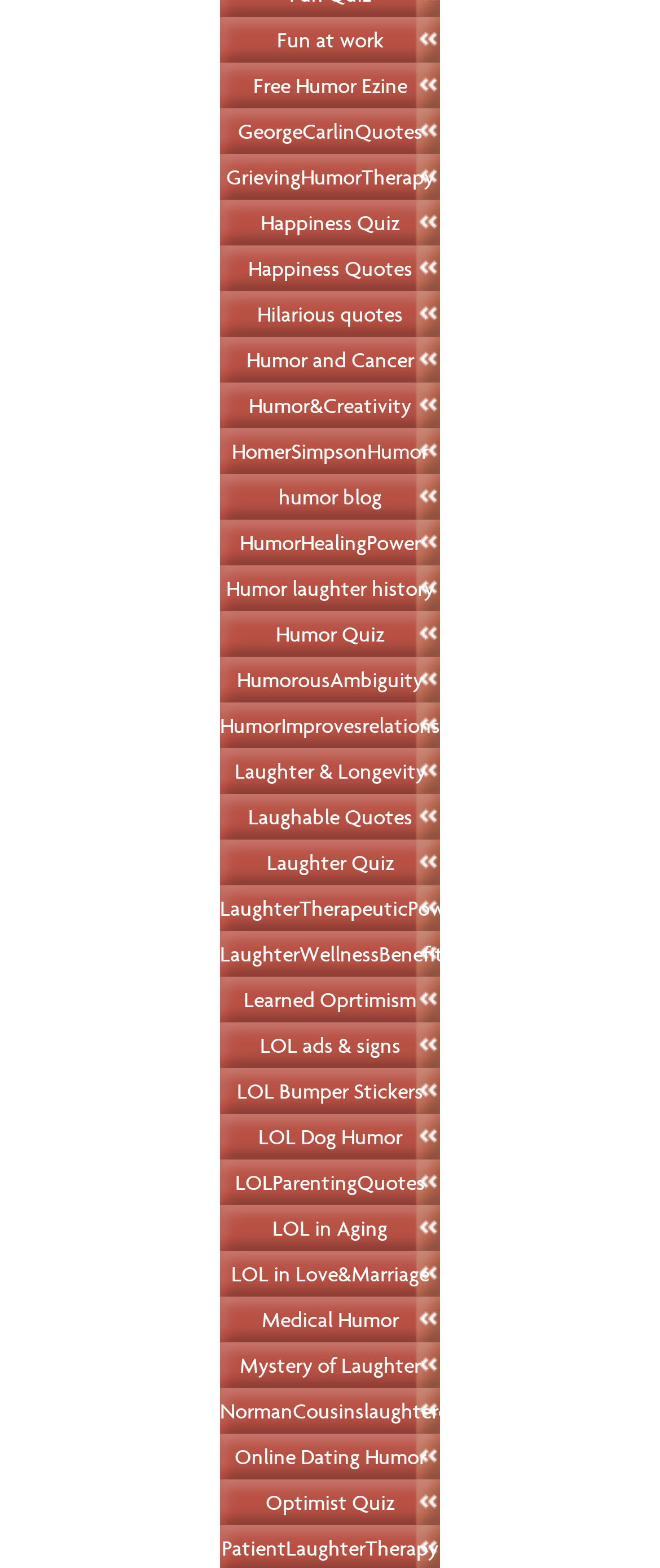Please find the bounding box coordinates of the section that needs to be clicked to achieve this instruction: "Visit 'Happiness Quiz'".

[0.333, 0.127, 0.667, 0.156]